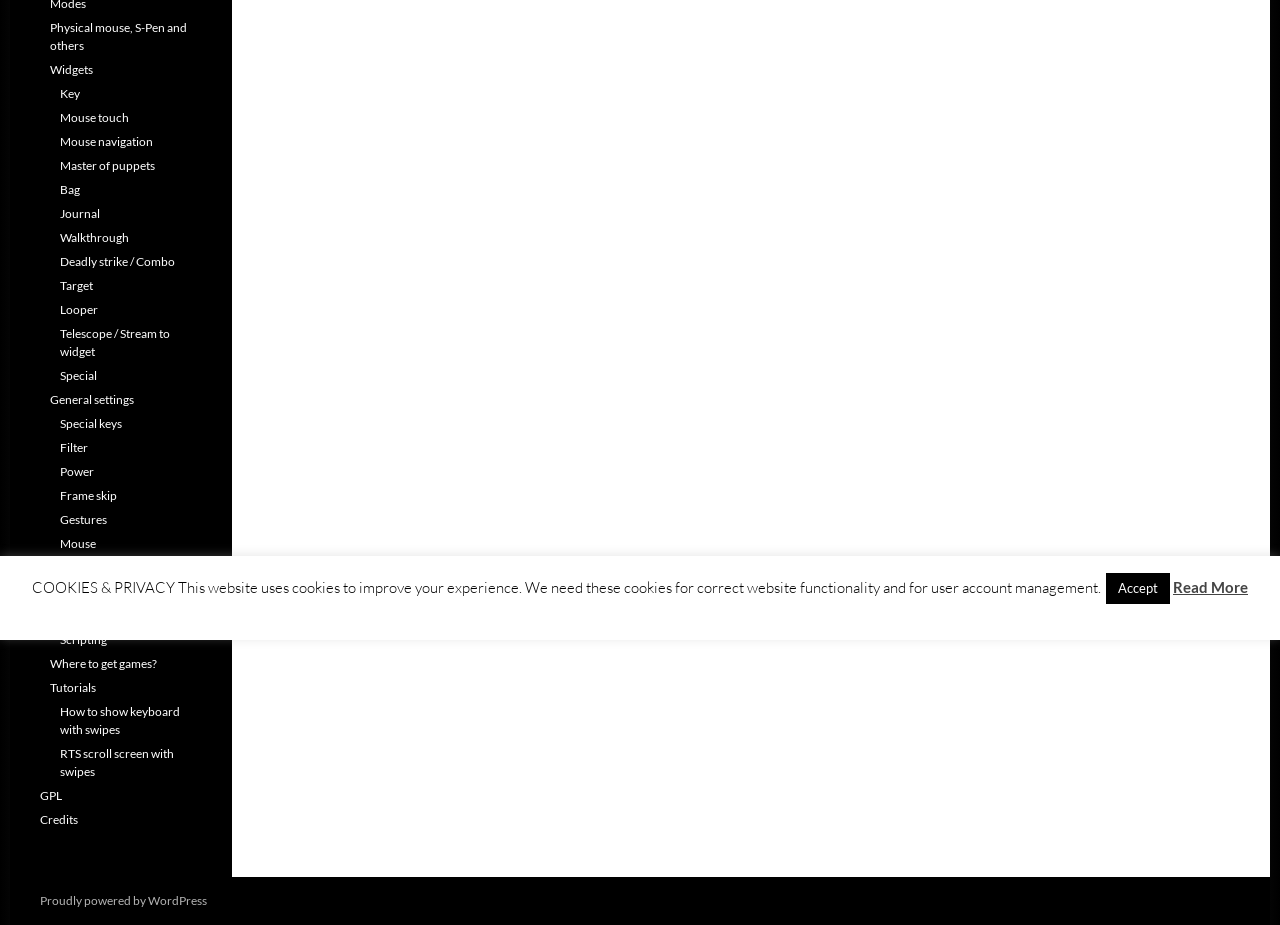Bounding box coordinates should be in the format (top-left x, top-left y, bottom-right x, bottom-right y) and all values should be floating point numbers between 0 and 1. Determine the bounding box coordinate for the UI element described as: Voodoo control

[0.047, 0.631, 0.112, 0.648]